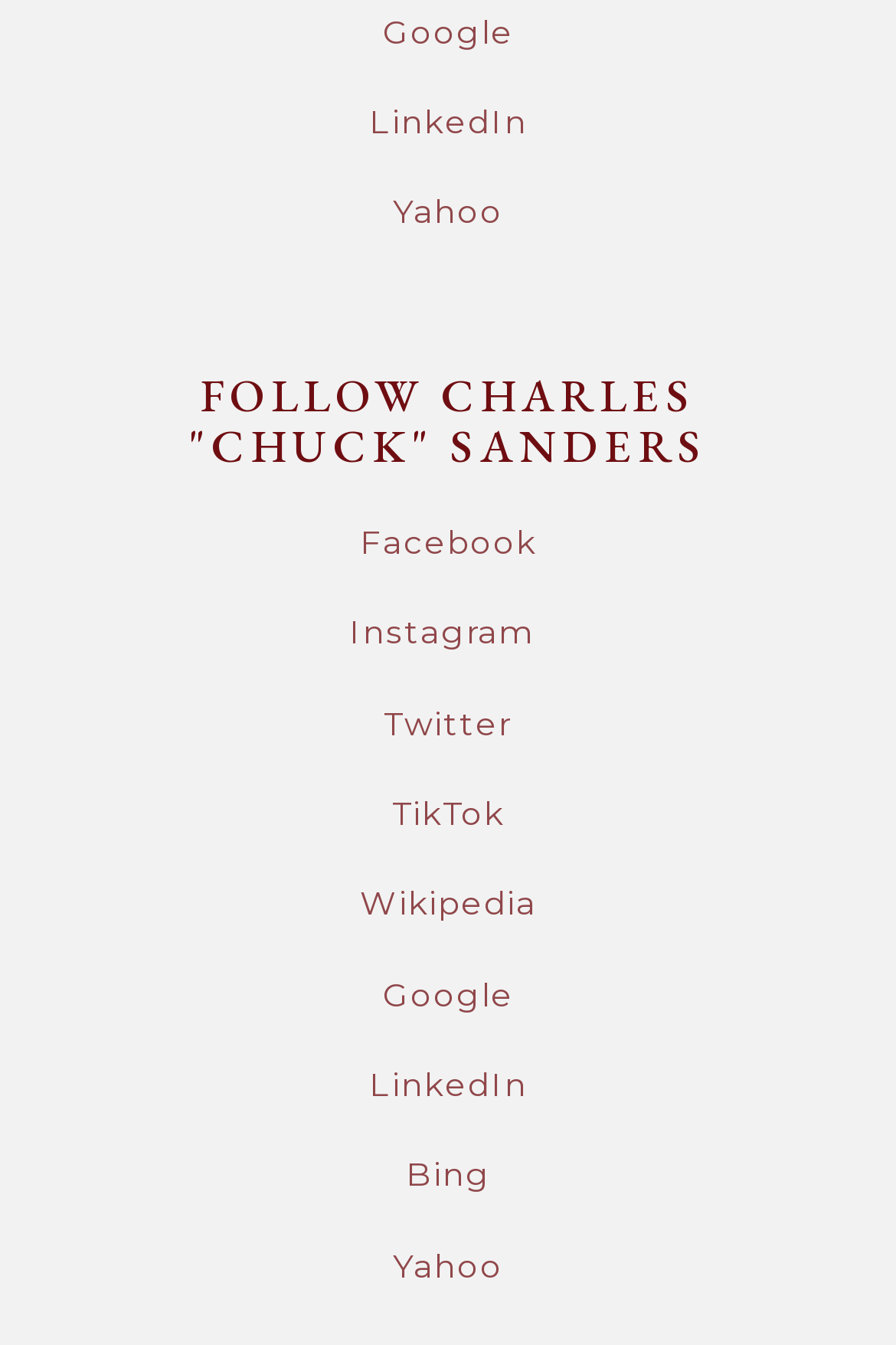Show the bounding box coordinates of the element that should be clicked to complete the task: "search on Bing".

[0.453, 0.862, 0.547, 0.888]